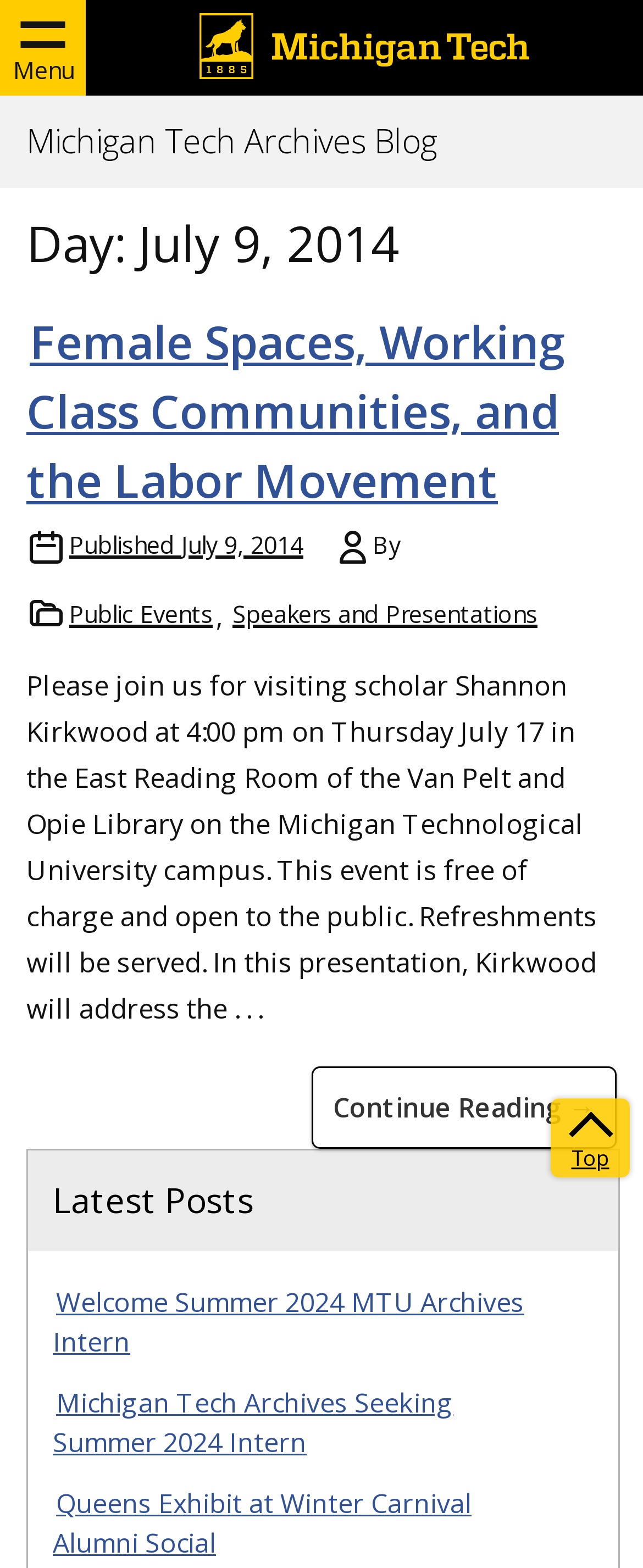Offer a detailed explanation of the webpage layout and contents.

The webpage is a blog archive page from Michigan Tech Archives Blog, specifically showcasing posts from July 9, 2014. At the top left corner, there is a button labeled "Menu". Next to it, on the top center, is a link to the Michigan Tech Logo, which is accompanied by an image of the logo. 

Below the logo, there is a link to the blog title "Michigan Tech Archives Blog". Underneath the blog title, there is a heading that reads "Day: July 9, 2014". 

The main content of the page is an article with a heading "Female Spaces, Working Class Communities, and the Labor Movement". This article has a link to the same title, and below it, there is a link indicating the publication date "July 9, 2014". The author's name is mentioned, but not explicitly stated. 

The article's content is a brief summary of an event, describing a presentation by visiting scholar Shannon Kirkwood. There is a link to "Continue Reading" the full article at the bottom of the summary. 

Below the article, there is a heading "Latest Posts" followed by three links to other blog posts, including "Welcome Summer 2024 MTU Archives Intern", "Michigan Tech Archives Seeking Summer 2024 Intern", and "Queens Exhibit at Winter Carnival Alumni Social". 

At the bottom right corner of the page, there is a link labeled "Top", which likely takes the user back to the top of the page.